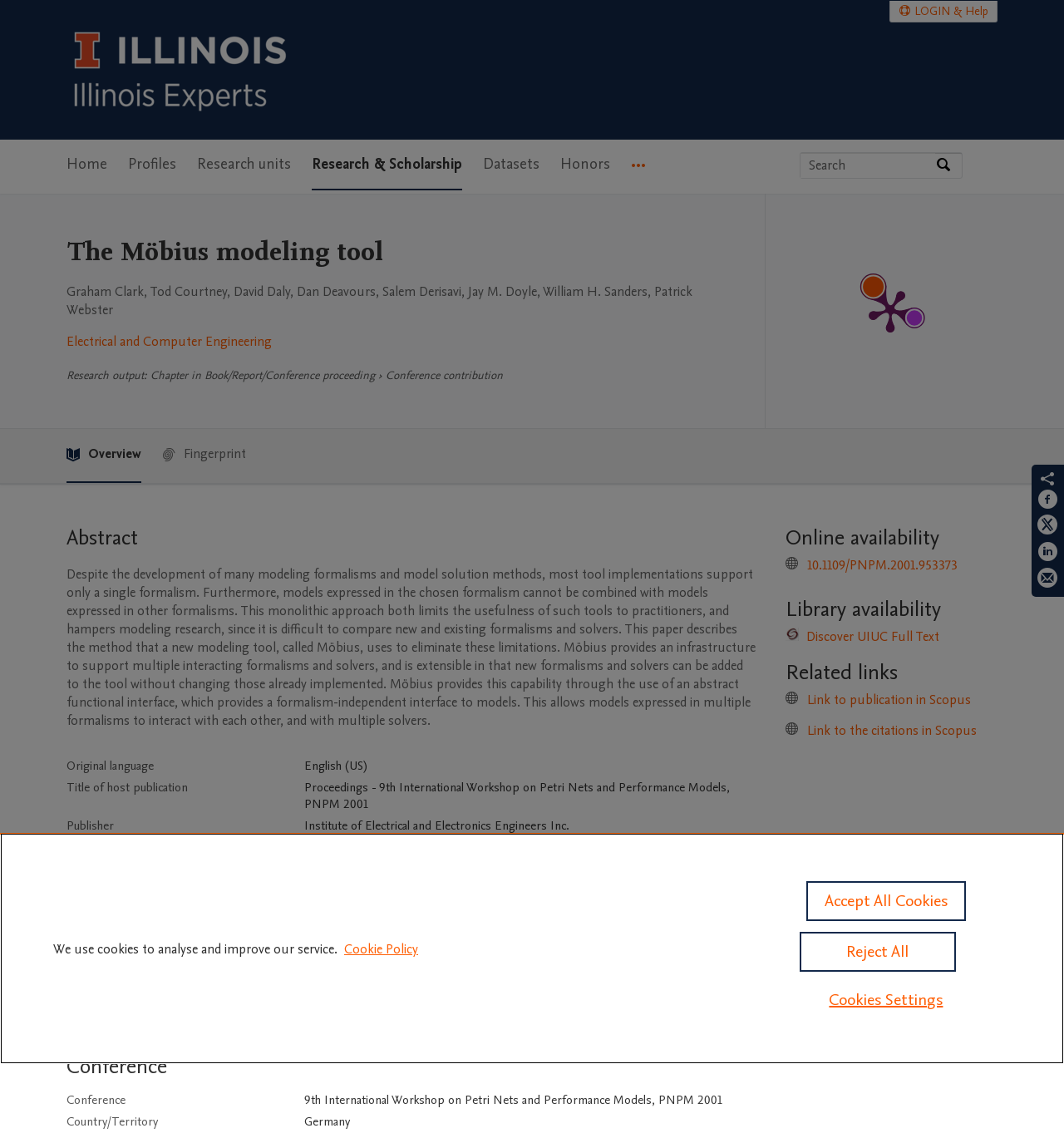Provide a short, one-word or phrase answer to the question below:
What is the DOI of the publication?

10.1109/PNPM.2001.953373